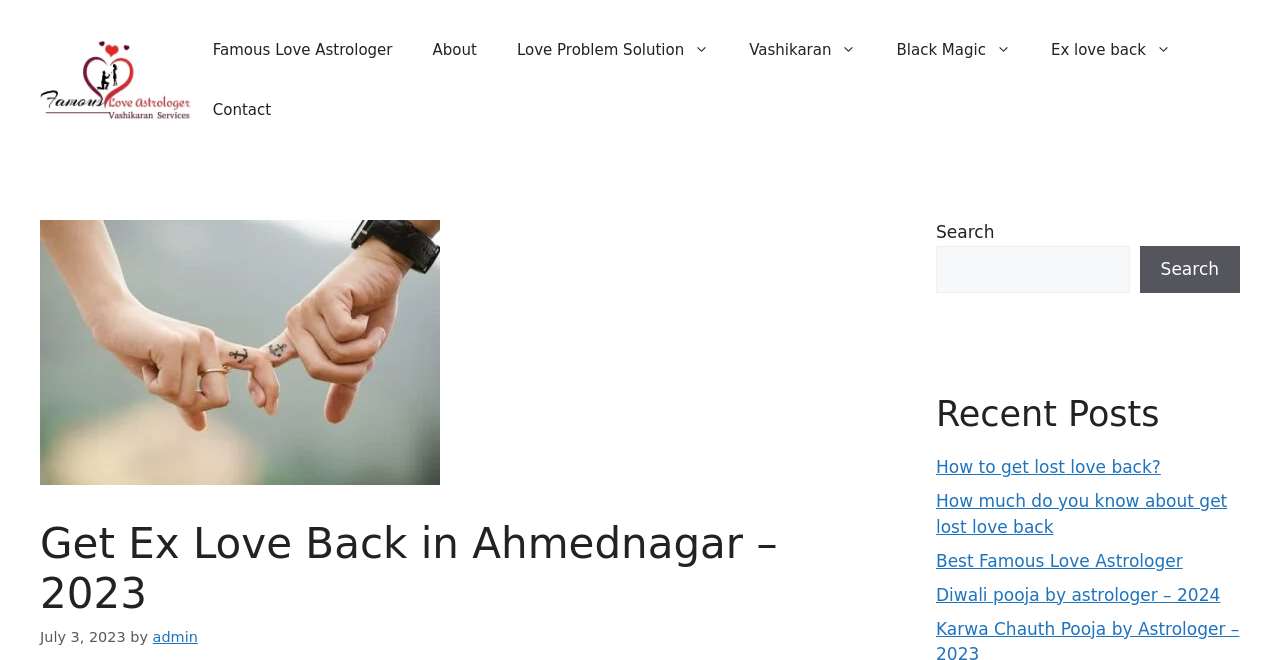Find the bounding box coordinates for the element that must be clicked to complete the instruction: "Read the 'How to get lost love back?' post". The coordinates should be four float numbers between 0 and 1, indicated as [left, top, right, bottom].

[0.731, 0.692, 0.907, 0.723]